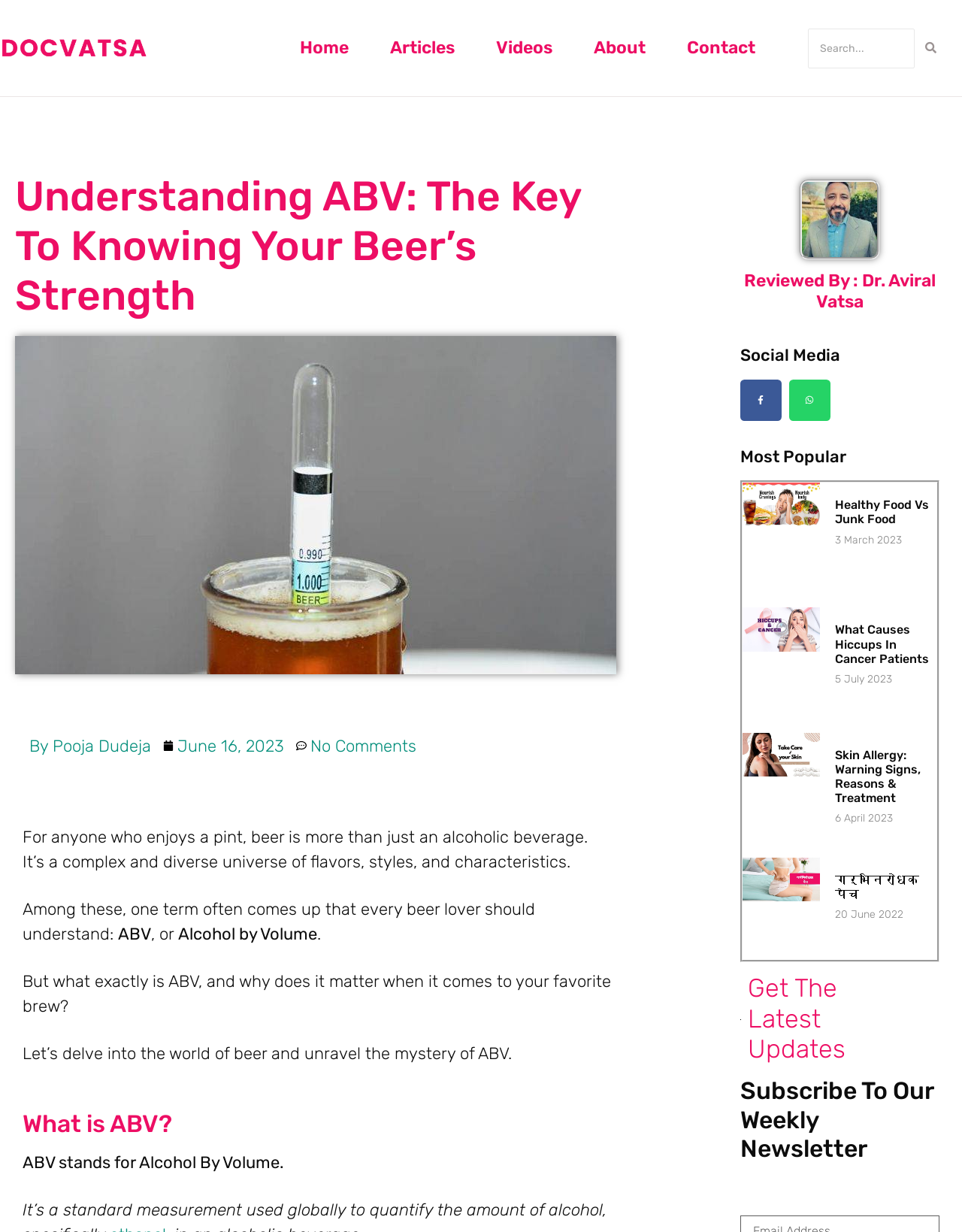Summarize the contents and layout of the webpage in detail.

This webpage is about understanding ABV (Alcohol by Volume) in beer. At the top, there is a logo and a navigation menu with links to "Home", "Articles", "Videos", "About", and "Contact". On the right side of the navigation menu, there is a search bar with a search button.

Below the navigation menu, there is a heading that reads "Understanding ABV: The Key to Knowing Your Beer's Strength". Next to the heading, there is an image related to the topic. The author's name and date of publication are also displayed.

The main content of the webpage is divided into sections. The first section introduces the concept of ABV and its importance in understanding beer. The text is accompanied by a few images and a figure with a caption.

On the right side of the webpage, there are several sections displaying popular articles. Each article has a heading, a brief summary, and an image. The articles are arranged in a vertical list, with the most recent ones at the top.

At the bottom of the webpage, there are links to social media platforms and a section to subscribe to a weekly newsletter.